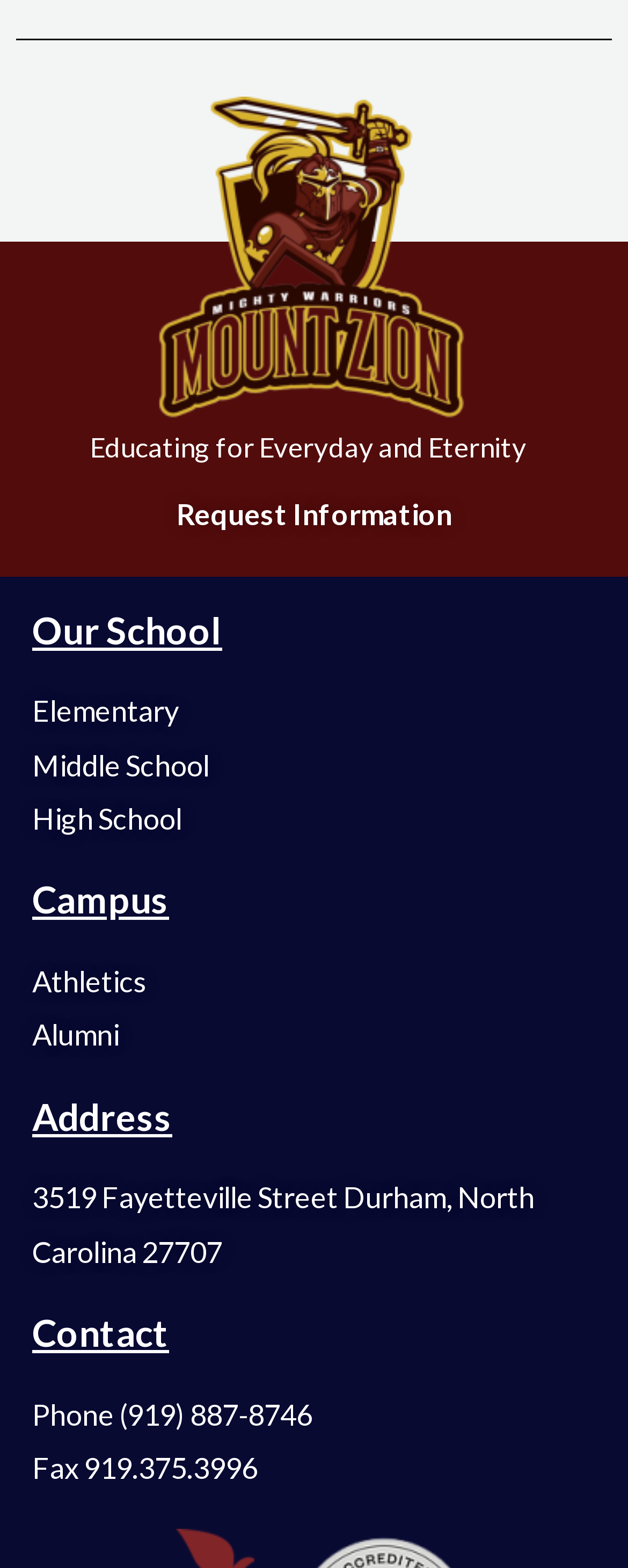Please provide the bounding box coordinates for the element that needs to be clicked to perform the instruction: "Call the school". The coordinates must consist of four float numbers between 0 and 1, formatted as [left, top, right, bottom].

[0.051, 0.891, 0.497, 0.913]